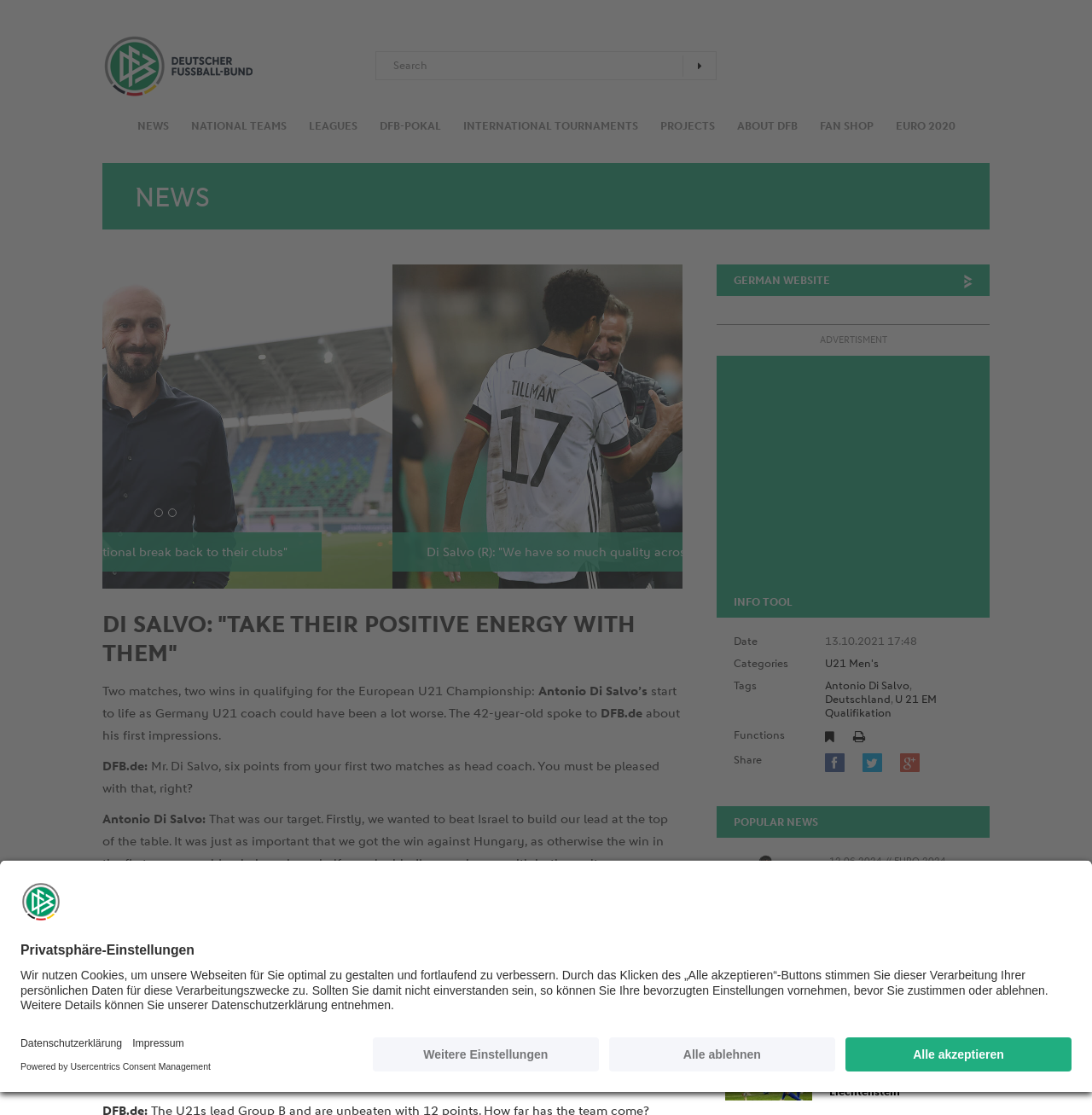Give a full account of the webpage's elements and their arrangement.

This webpage is about the German Football Association (DFB) and features an article about the new coach of the Germany U21 team, Antonio Di Salvo. At the top of the page, there is a navigation menu with links to different sections of the website, including "News", "National Teams", "Leagues", and "Fan Shop". Below the navigation menu, there is a search bar and a button with a magnifying glass icon.

The main content of the page is an article about Di Salvo's start as the coach of the Germany U21 team, with two wins in qualifying for the European U21 Championship. The article includes quotes from Di Salvo and a summary of the team's performances in their recent matches. The text is accompanied by an image of Di Salvo.

On the right side of the page, there are several sections, including "Popular News", "Latest Videos", and "Info Tool". The "Popular News" section features a link to another article with an image, while the "Latest Videos" section has three links to videos with thumbnails. The "Info Tool" section displays the date, categories, and tags related to the article.

At the bottom of the page, there are links to social media platforms, a link to the fan shop, and a login section for users to access their accounts. There is also a button to open the data protection settings.